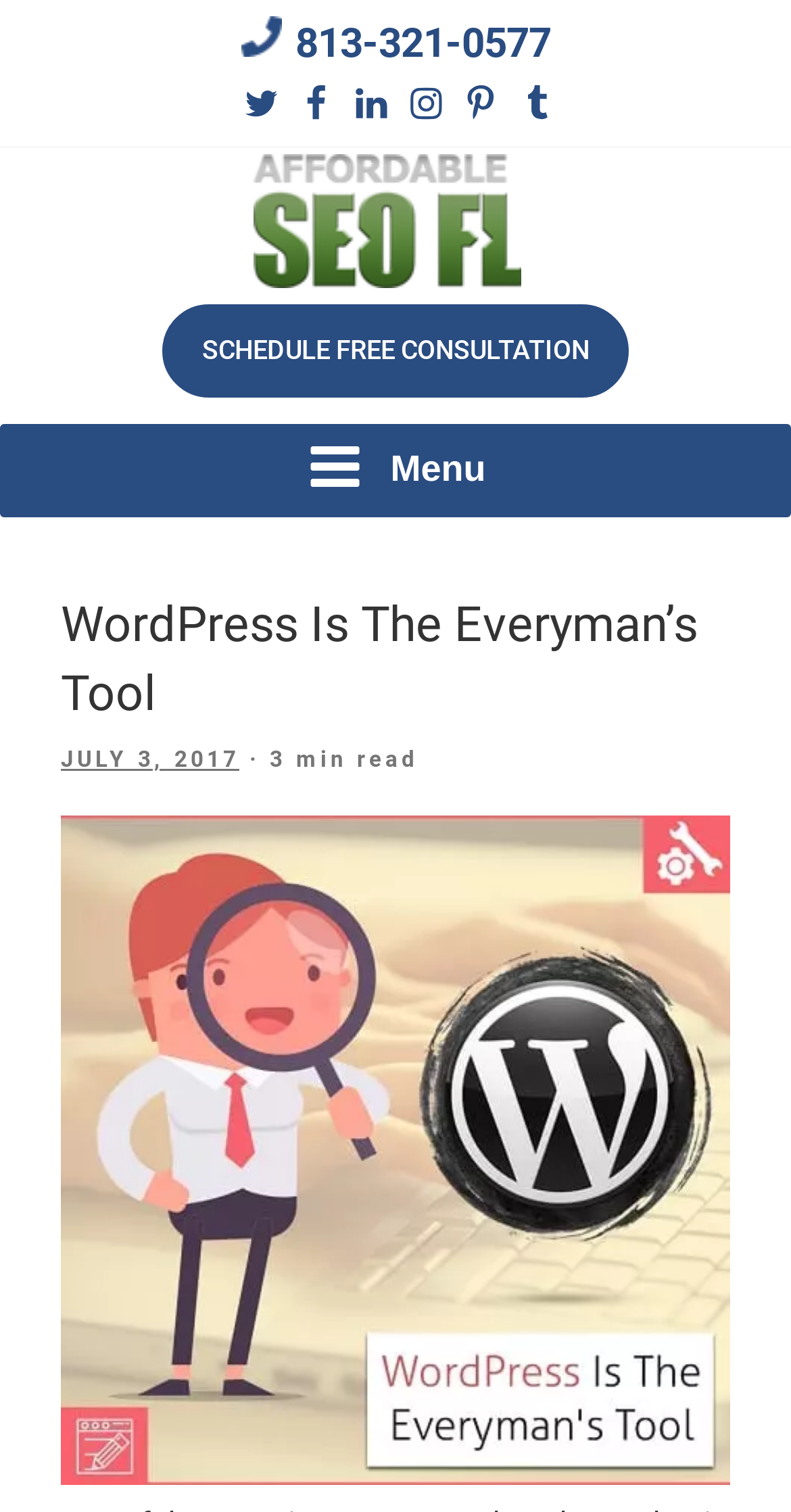Please answer the following question as detailed as possible based on the image: 
What is the company name mentioned on the webpage?

The company name is mentioned multiple times on the webpage, including in the navigation menu and in the main content area.